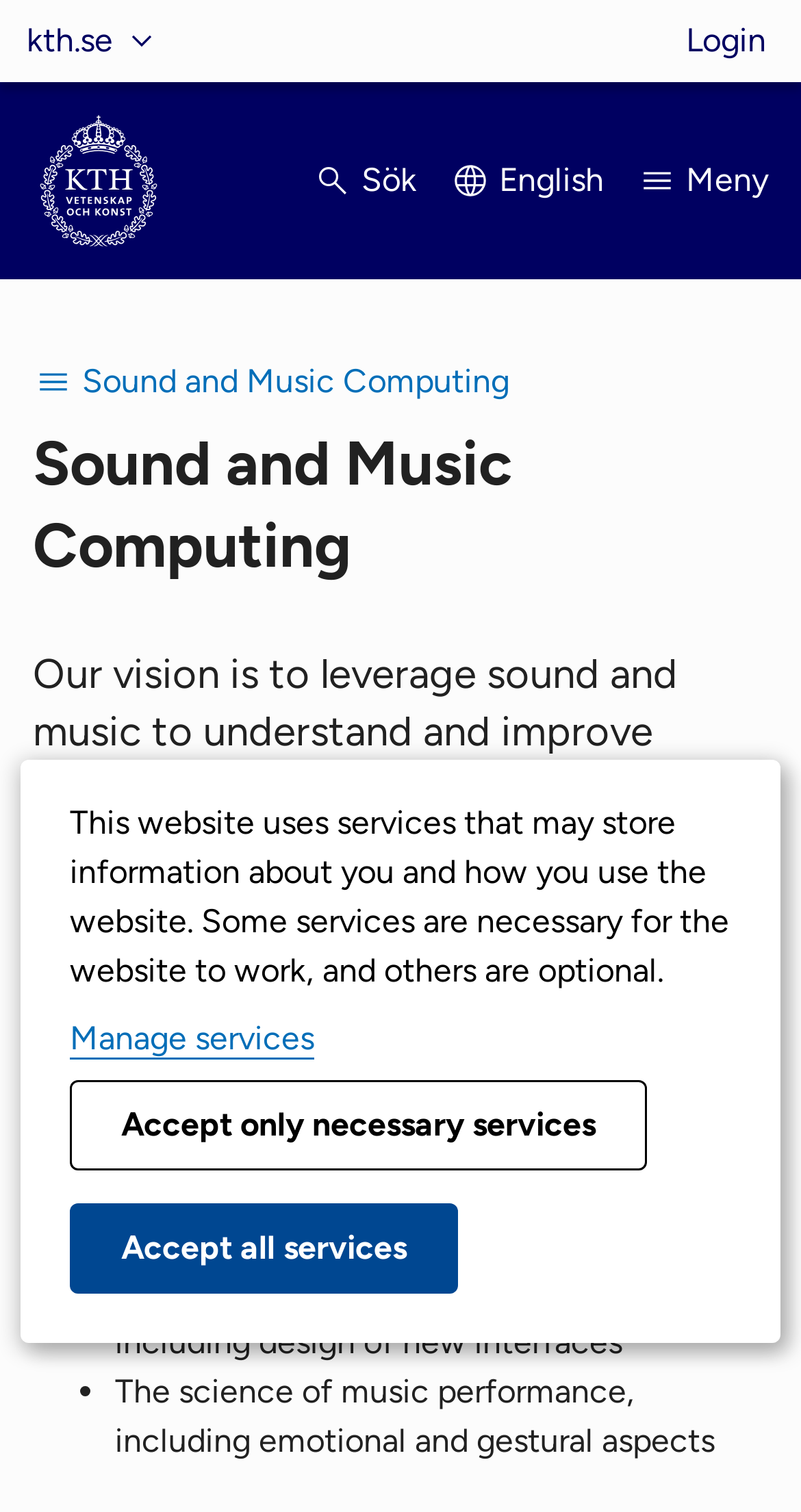Answer the question in one word or a short phrase:
What is the research focus of Sound and Music Computing?

Several fields